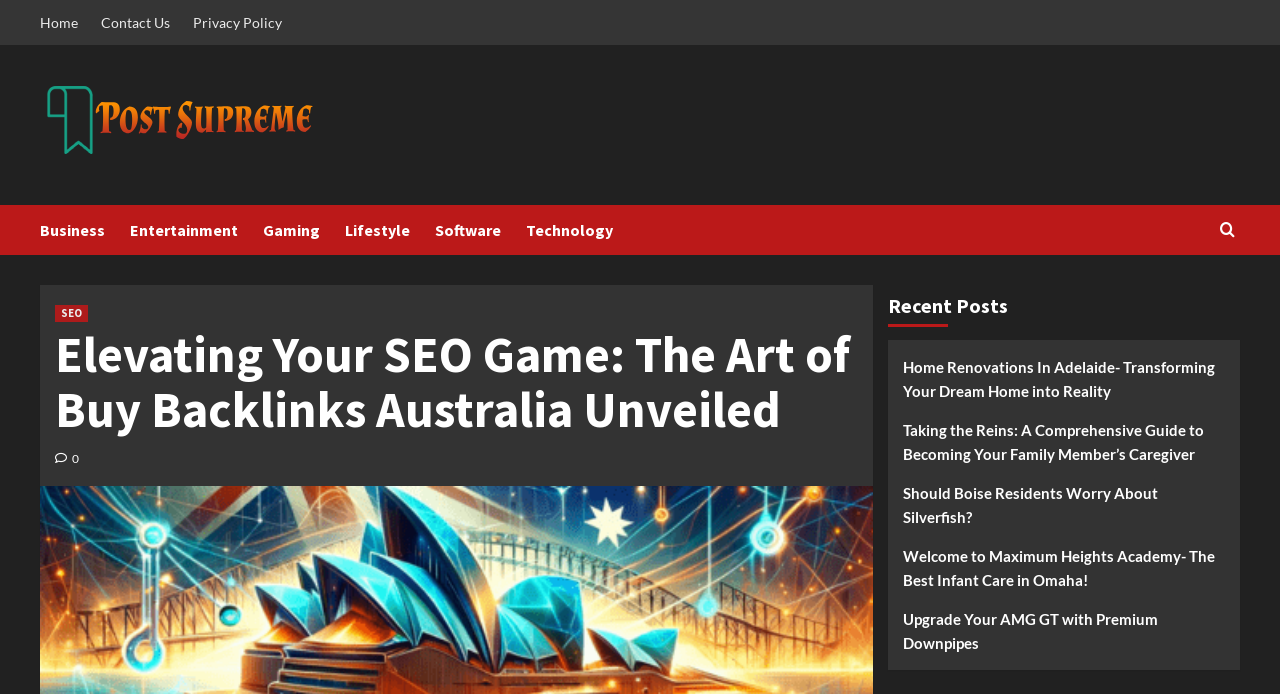Describe the webpage meticulously, covering all significant aspects.

This webpage is about digital marketing, specifically focusing on search engine optimization (SEO) and buying backlinks in Australia. 

At the top left corner, there are four links: "Home", "Contact Us", and "Privacy Policy", followed by a link to "Post Supreme" which has an accompanying image. 

Below these links, there are six category links: "Business", "Entertainment", "Gaming", "Lifestyle", "Software", and "Technology", arranged horizontally from left to right.

On the right side of the page, there is a search icon represented by "\uf002". When clicked, it expands to reveal a link to "SEO" and a heading that reads "Elevating Your SEO Game: The Art of Buy Backlinks Australia Unveiled". 

Below the search icon, there is a complementary section that takes up most of the bottom half of the page. Within this section, there is a heading "Recent Posts" followed by five links to recent articles, including "Home Renovations In Adelaide- Transforming Your Dream Home into Reality", "Taking the Reins: A Comprehensive Guide to Becoming Your Family Member’s Caregiver", "Should Boise Residents Worry About Silverfish?", "Welcome to Maximum Heights Academy- The Best Infant Care in Omaha!", and "Upgrade Your AMG GT with Premium Downpipes".